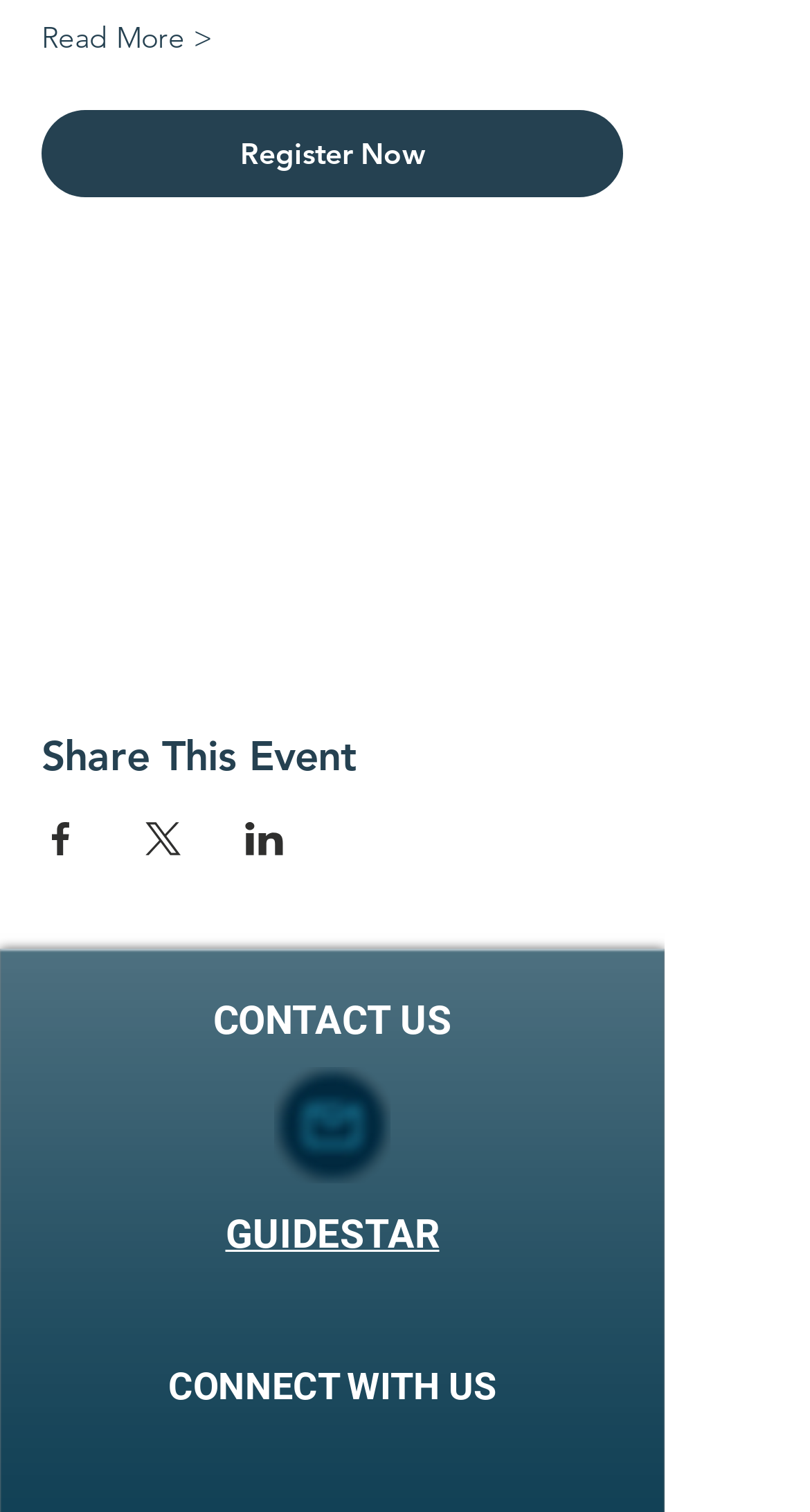Identify the bounding box coordinates of the clickable region necessary to fulfill the following instruction: "Click the 'Read More >' button". The bounding box coordinates should be four float numbers between 0 and 1, i.e., [left, top, right, bottom].

[0.051, 0.011, 0.262, 0.04]